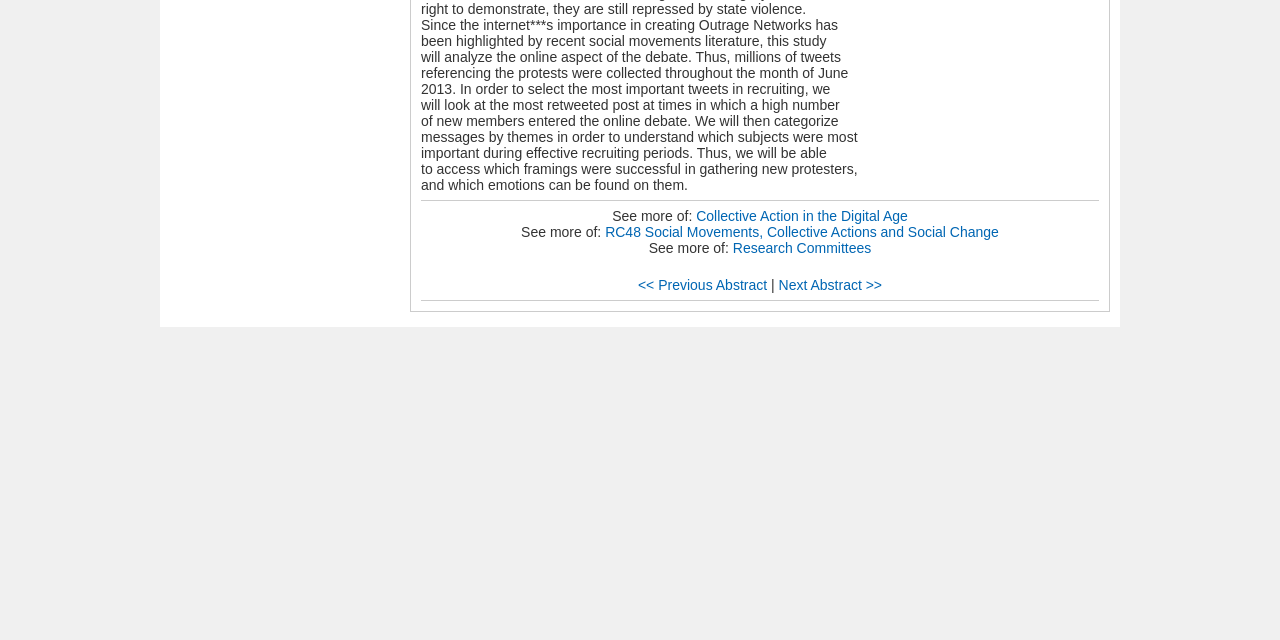Bounding box coordinates must be specified in the format (top-left x, top-left y, bottom-right x, bottom-right y). All values should be floating point numbers between 0 and 1. What are the bounding box coordinates of the UI element described as: << Previous Abstract

[0.498, 0.433, 0.599, 0.458]